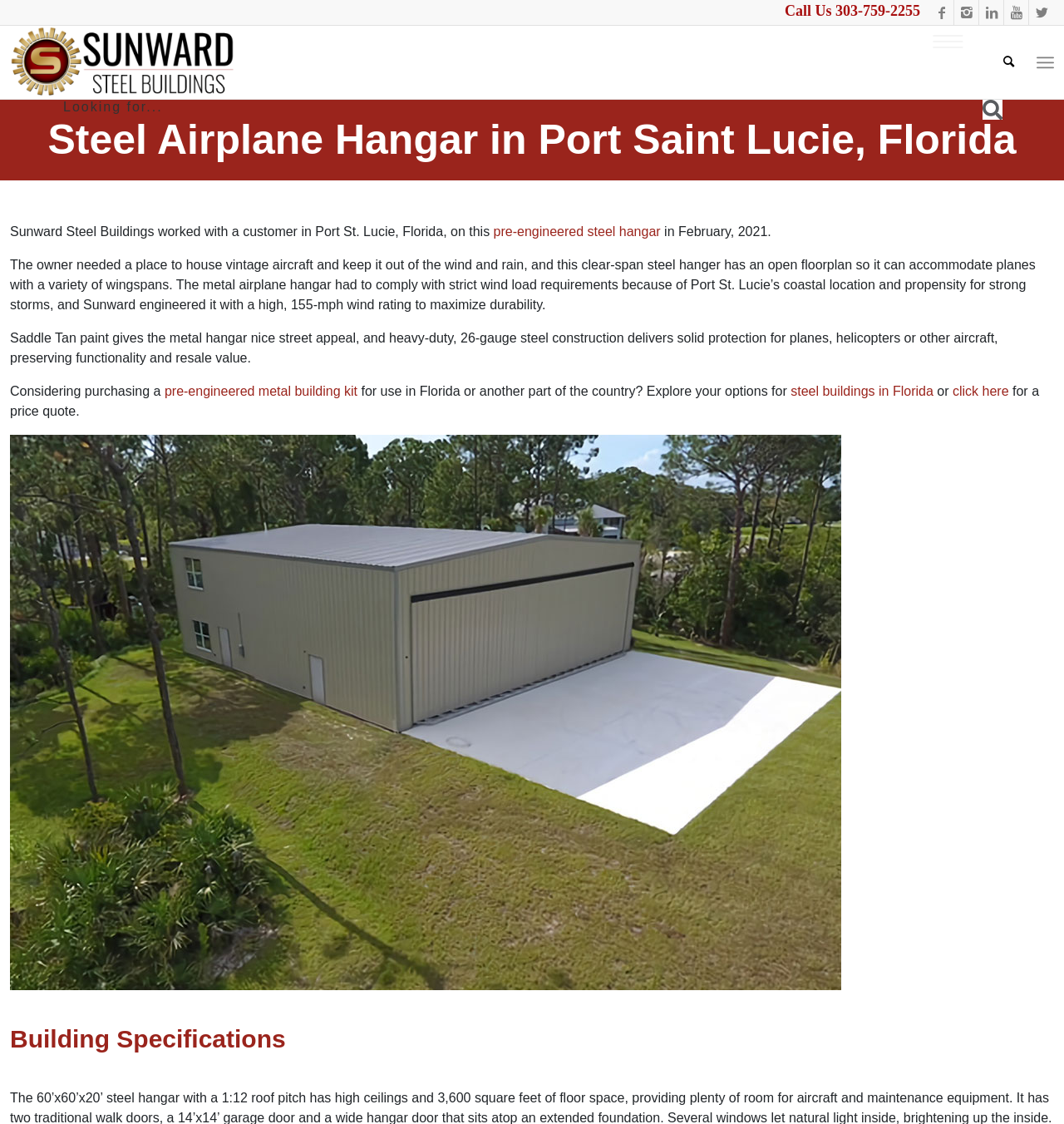Locate the heading on the webpage and return its text.

Steel Airplane Hangar in Port Saint Lucie, Florida